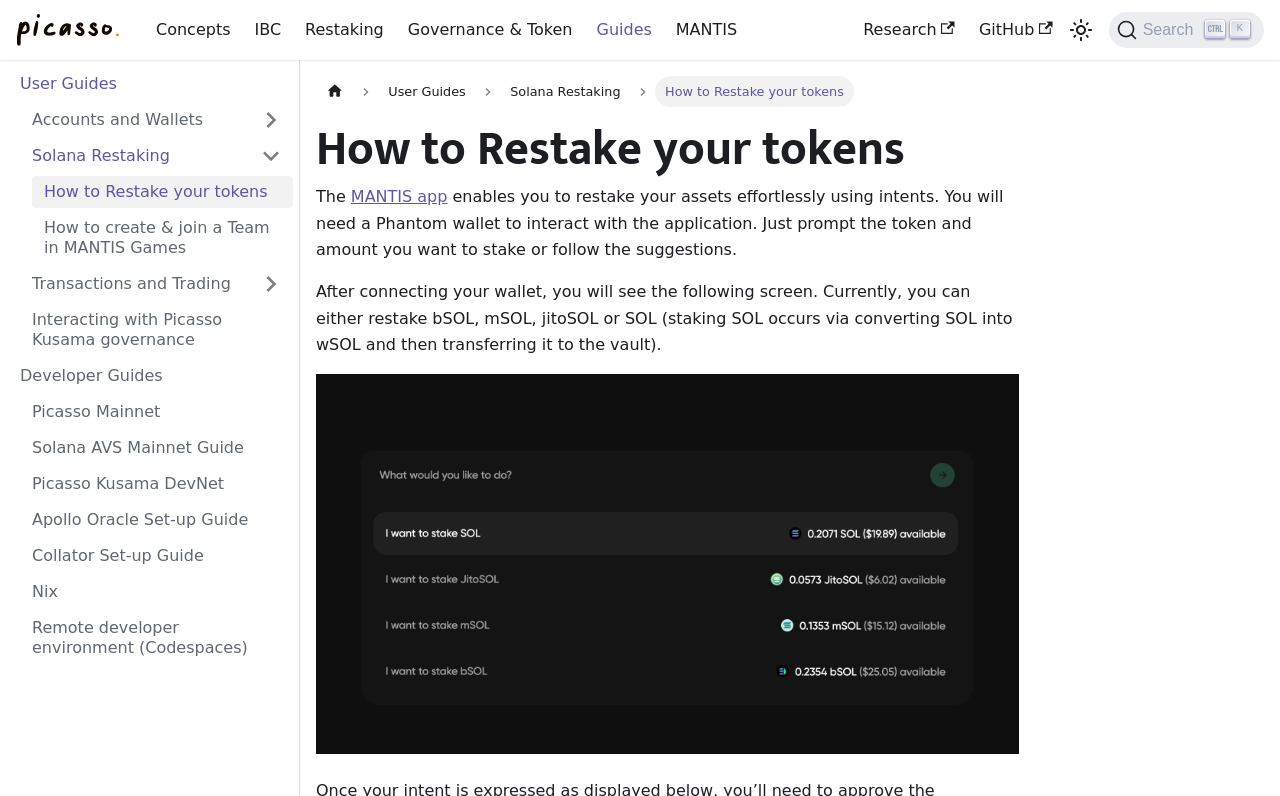Please identify the bounding box coordinates of the clickable region that I should interact with to perform the following instruction: "Toggle the collapsible sidebar category 'Accounts and Wallets'". The coordinates should be expressed as four float numbers between 0 and 1, i.e., [left, top, right, bottom].

[0.195, 0.131, 0.229, 0.171]